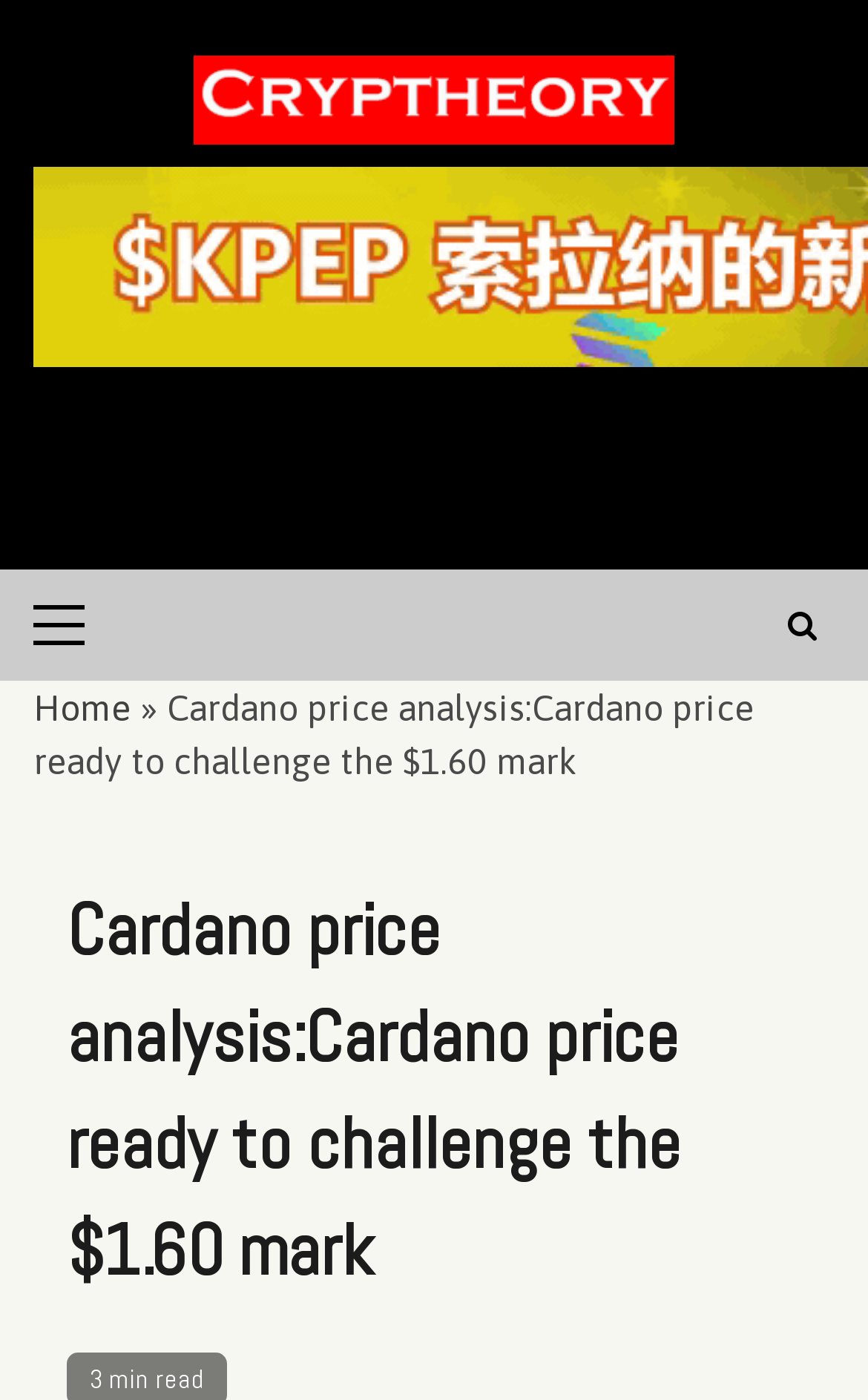What is the name of the website?
Provide a thorough and detailed answer to the question.

The name of the website can be found in the top-left corner of the webpage, where it says 'Cryptheory – Just Crypto' with an accompanying image.